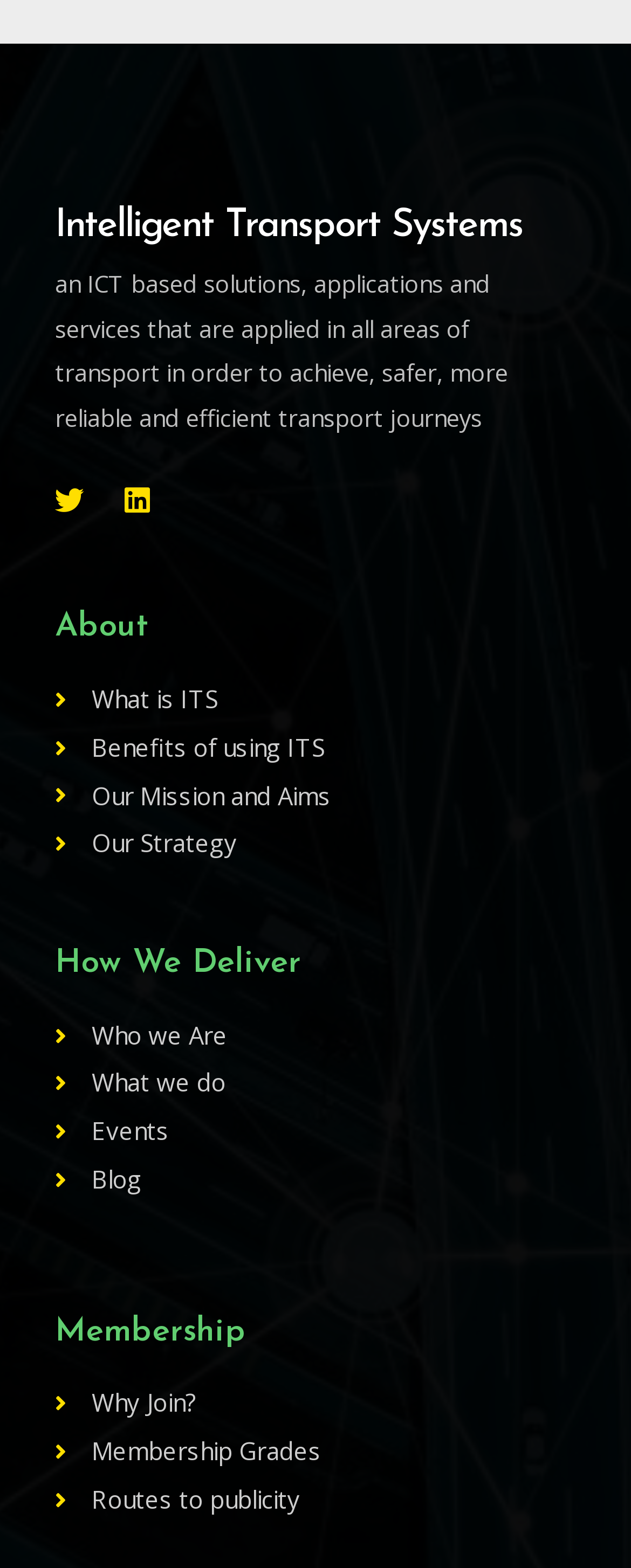What is the main topic of this website?
Provide a fully detailed and comprehensive answer to the question.

The main topic of this website is Intelligent Transport Systems, which is indicated by the StaticText element 'Intelligent Transport Systems' at the top of the page. This is further supported by the description provided in the StaticText element below it, which explains that ITS is an ICT-based solution for safer, more reliable, and efficient transport journeys.